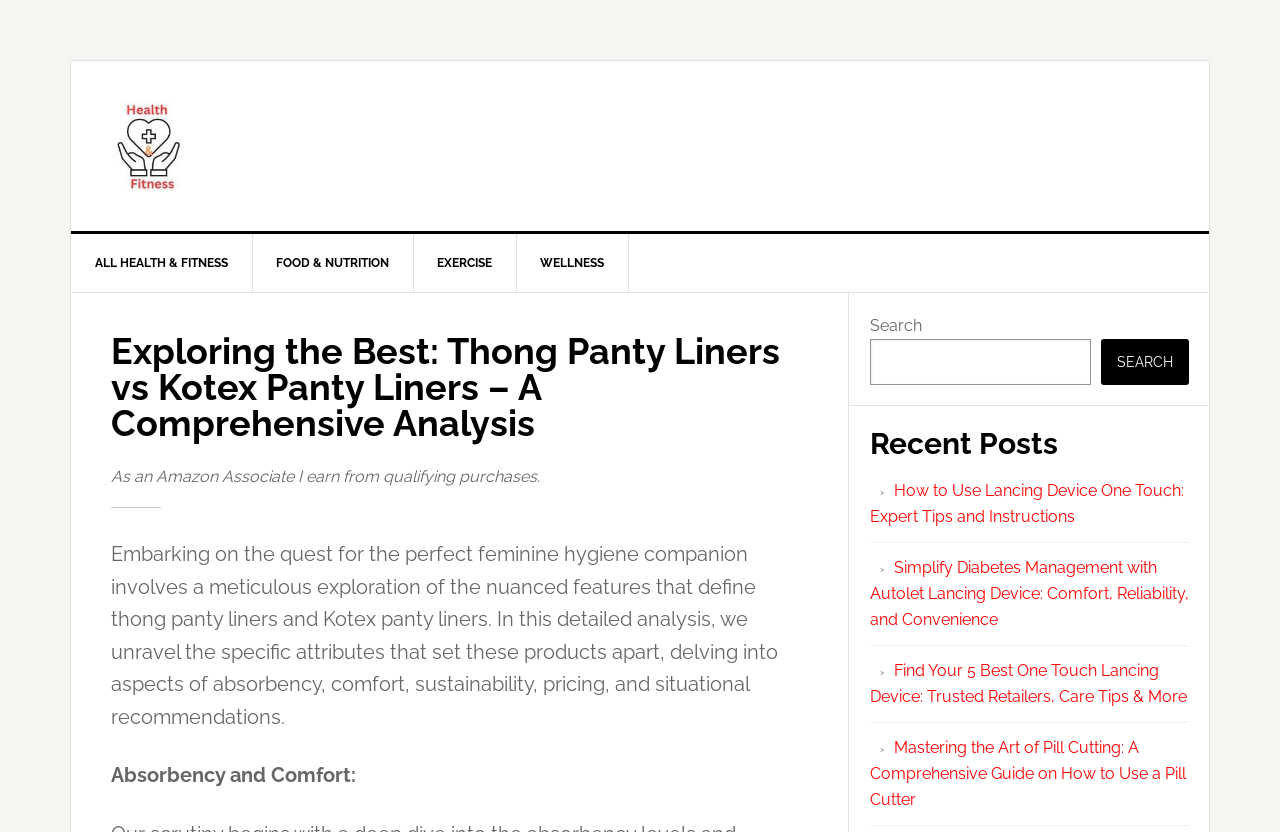Locate and generate the text content of the webpage's heading.

Exploring the Best: Thong Panty Liners vs Kotex Panty Liners – A Comprehensive Analysis